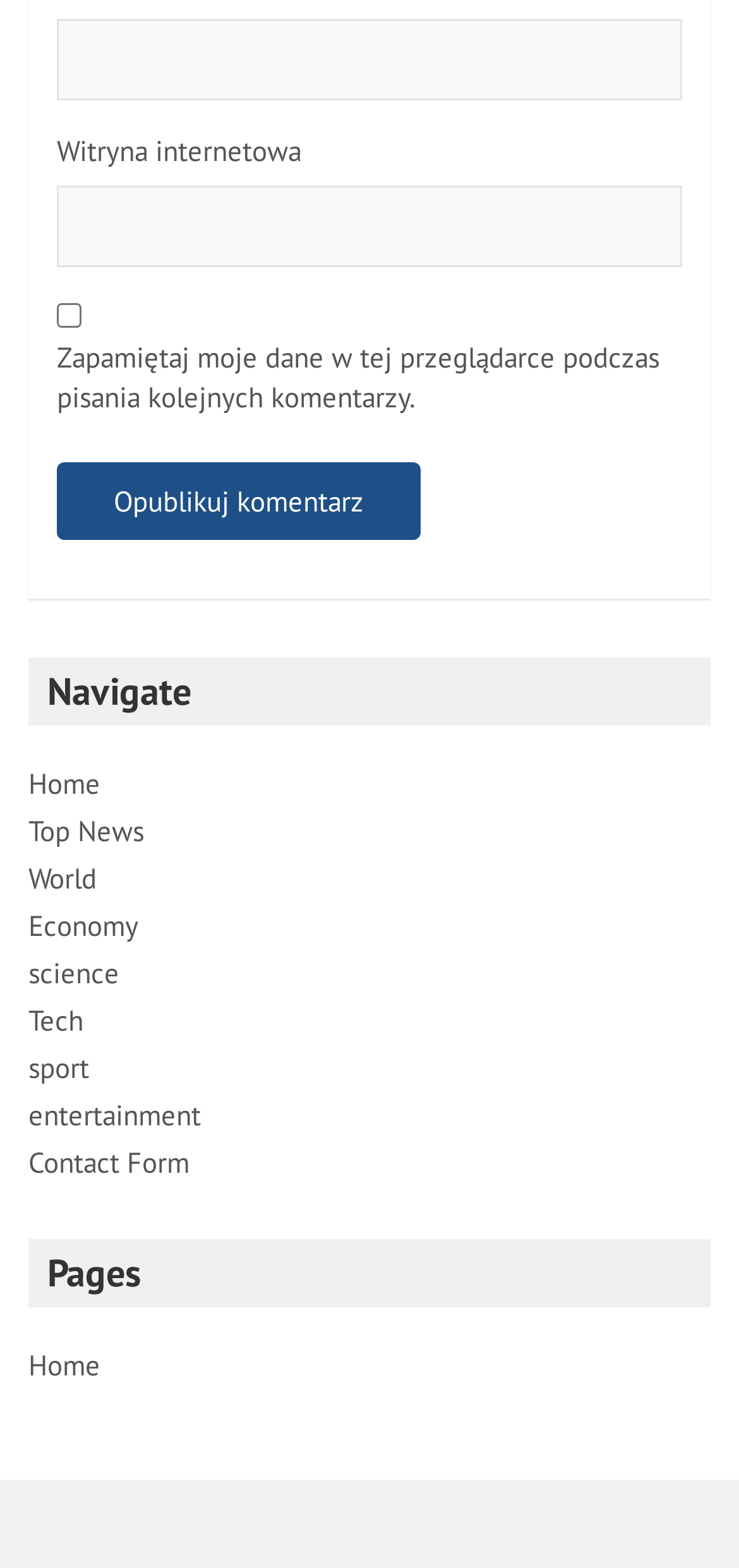Pinpoint the bounding box coordinates of the clickable element to carry out the following instruction: "Type website URL."

[0.077, 0.119, 0.923, 0.171]